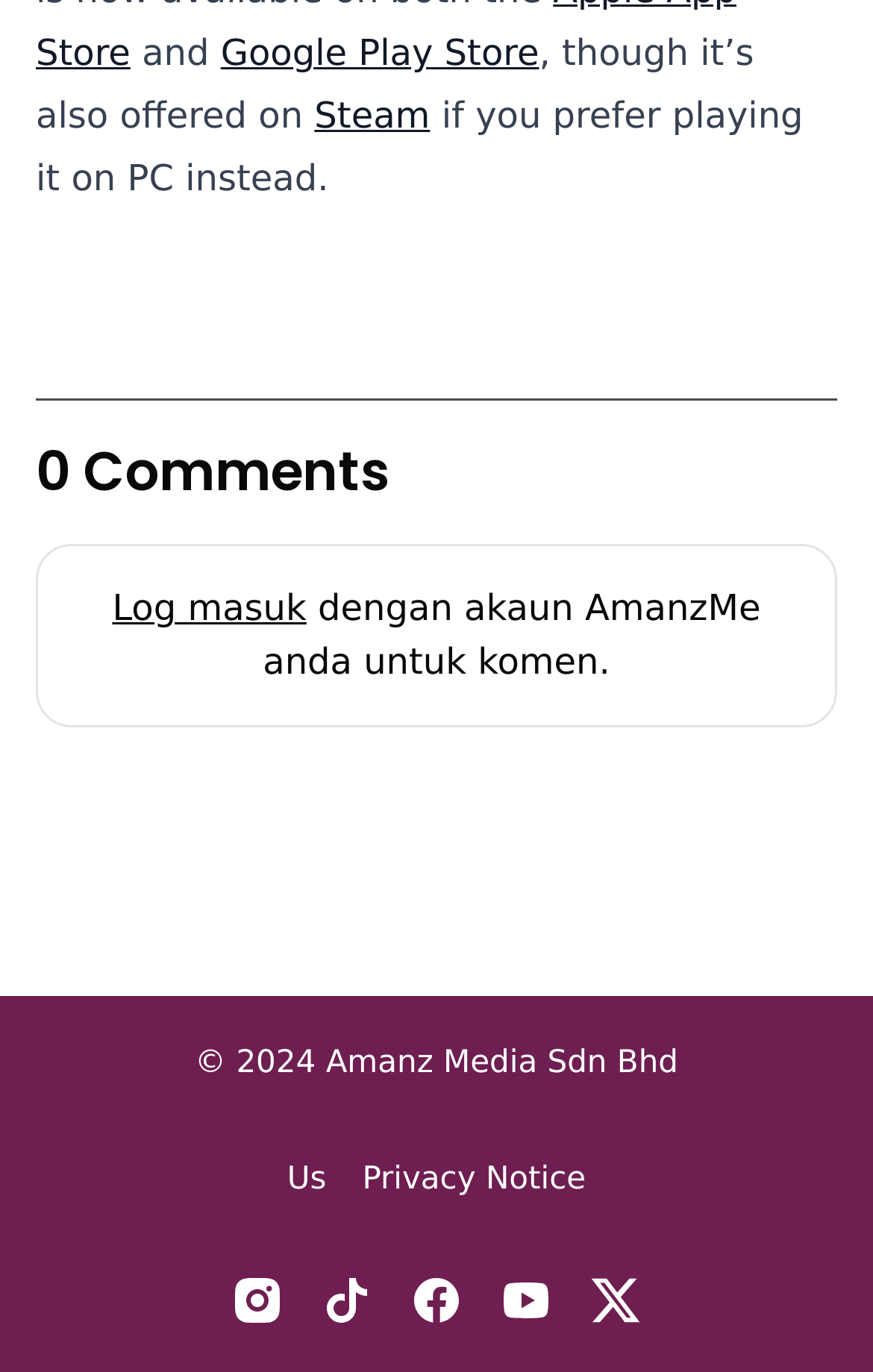Identify the bounding box coordinates for the UI element described as follows: Google Play Store. Use the format (top-left x, top-left y, bottom-right x, bottom-right y) and ensure all values are floating point numbers between 0 and 1.

[0.253, 0.023, 0.618, 0.054]